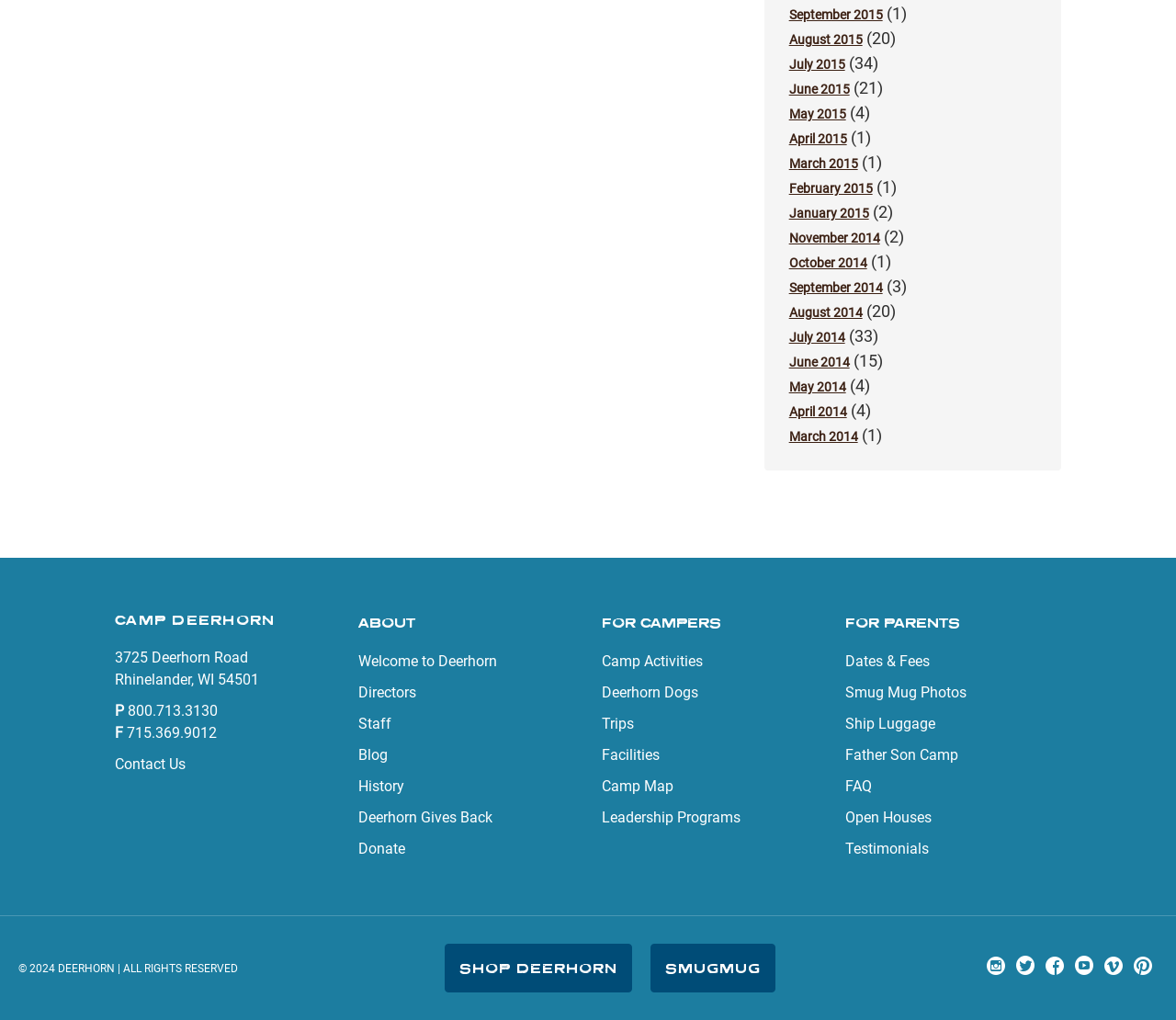How many social media links are there at the bottom of the page?
Please look at the screenshot and answer in one word or a short phrase.

6